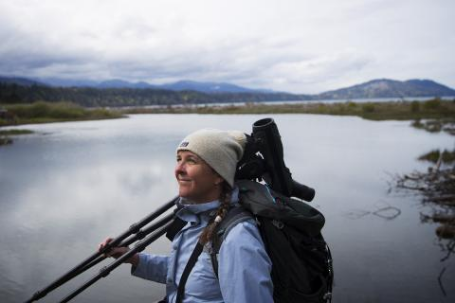What is the woman holding in her hands?
Analyze the image and deliver a detailed answer to the question.

The woman in the image is holding a pair of trekking poles in her hands, which suggests that she is prepared for hiking and is ready to explore the wilderness of the Olympic Peninsula.